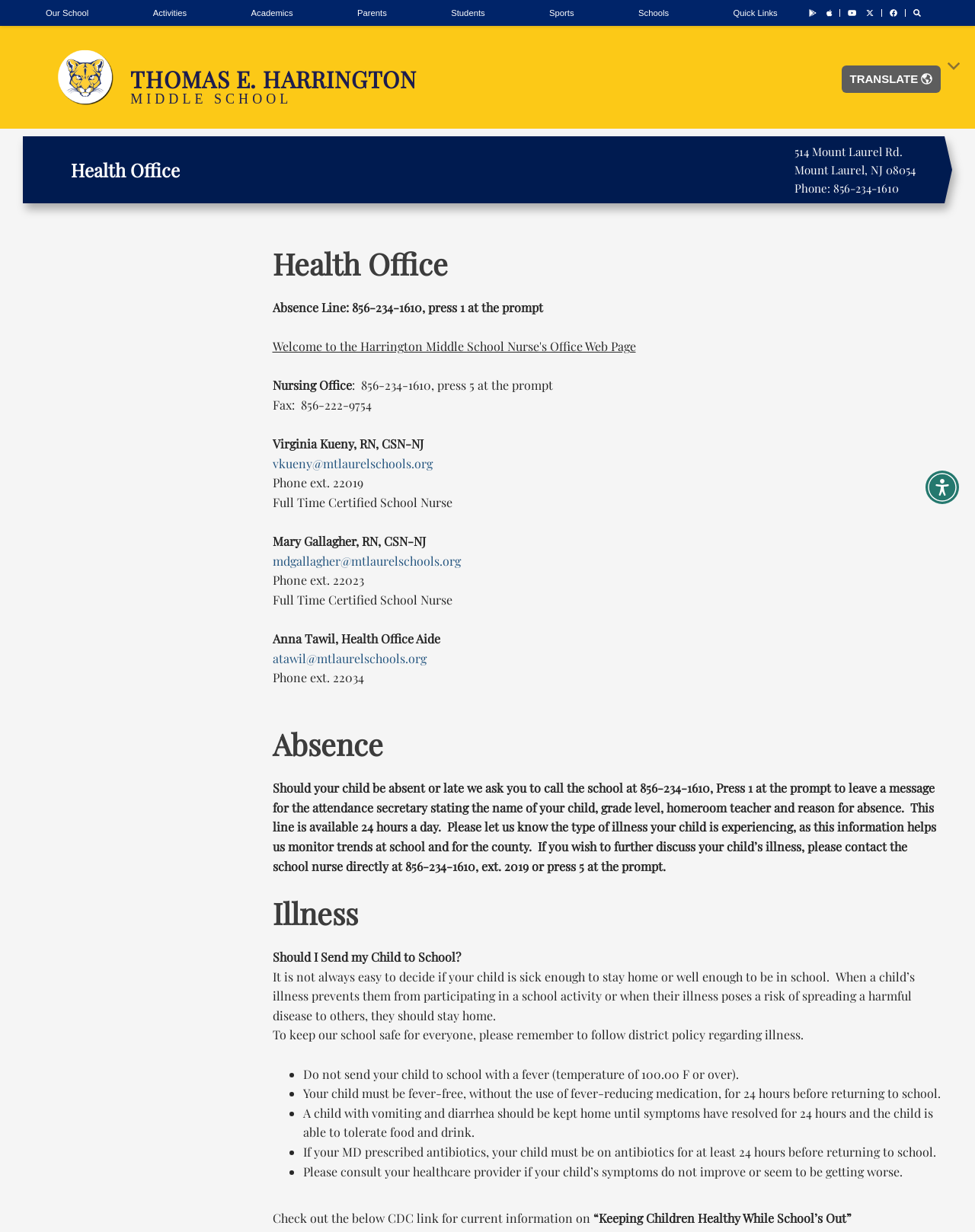Identify the bounding box coordinates for the UI element described as follows: Our School. Use the format (top-left x, top-left y, bottom-right x, bottom-right y) and ensure all values are floating point numbers between 0 and 1.

[0.047, 0.005, 0.091, 0.016]